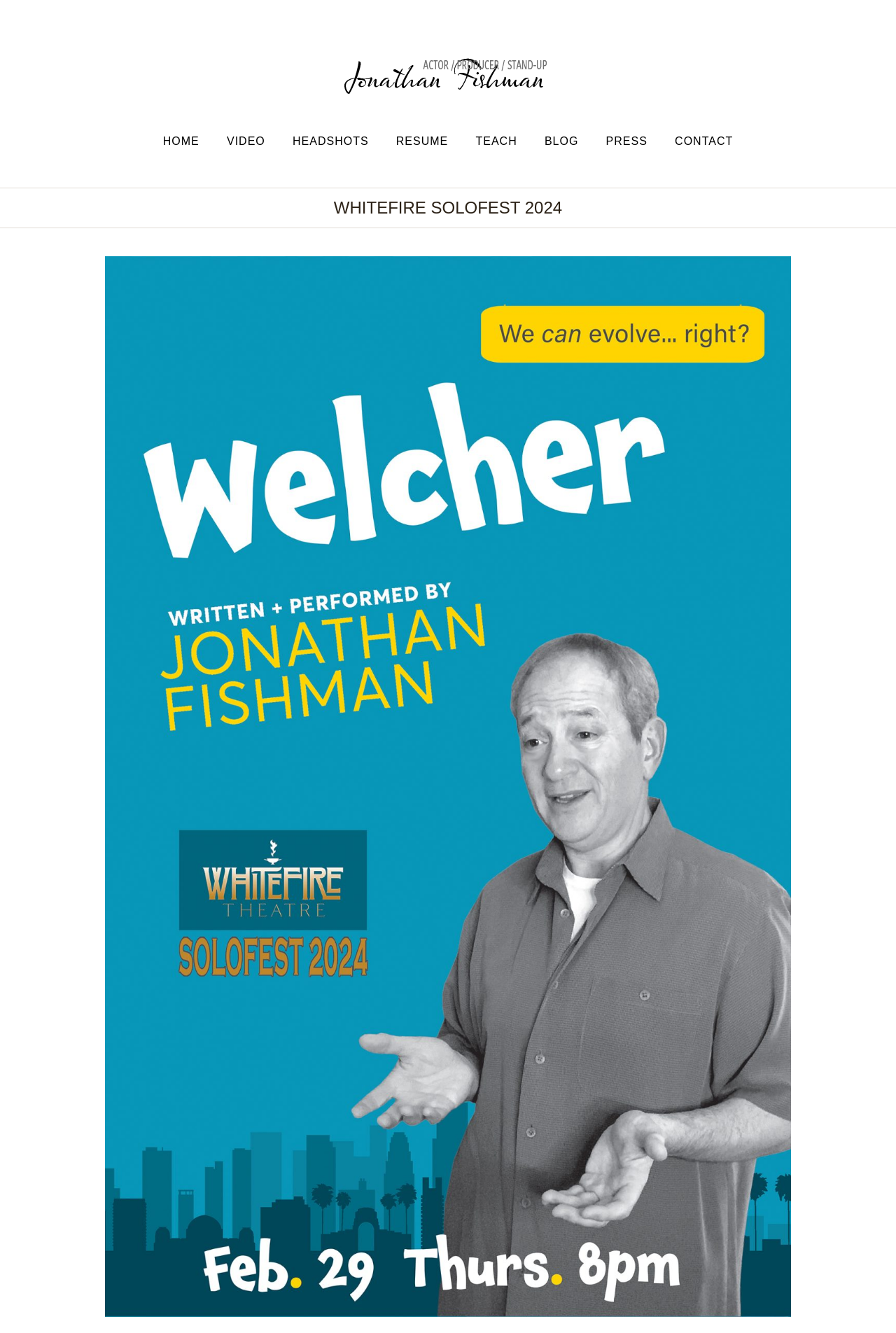Please respond to the question using a single word or phrase:
How many images are on the webpage?

1